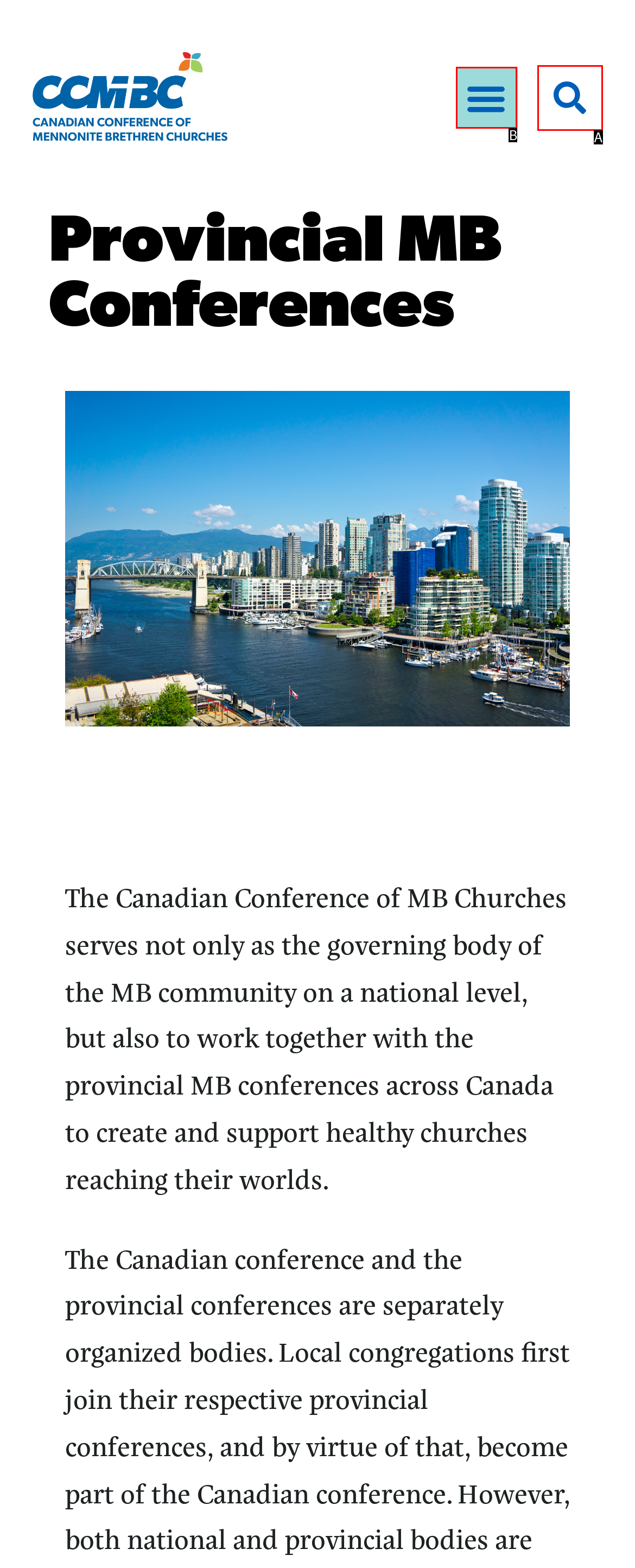Identify the UI element that best fits the description: Menu
Respond with the letter representing the correct option.

B